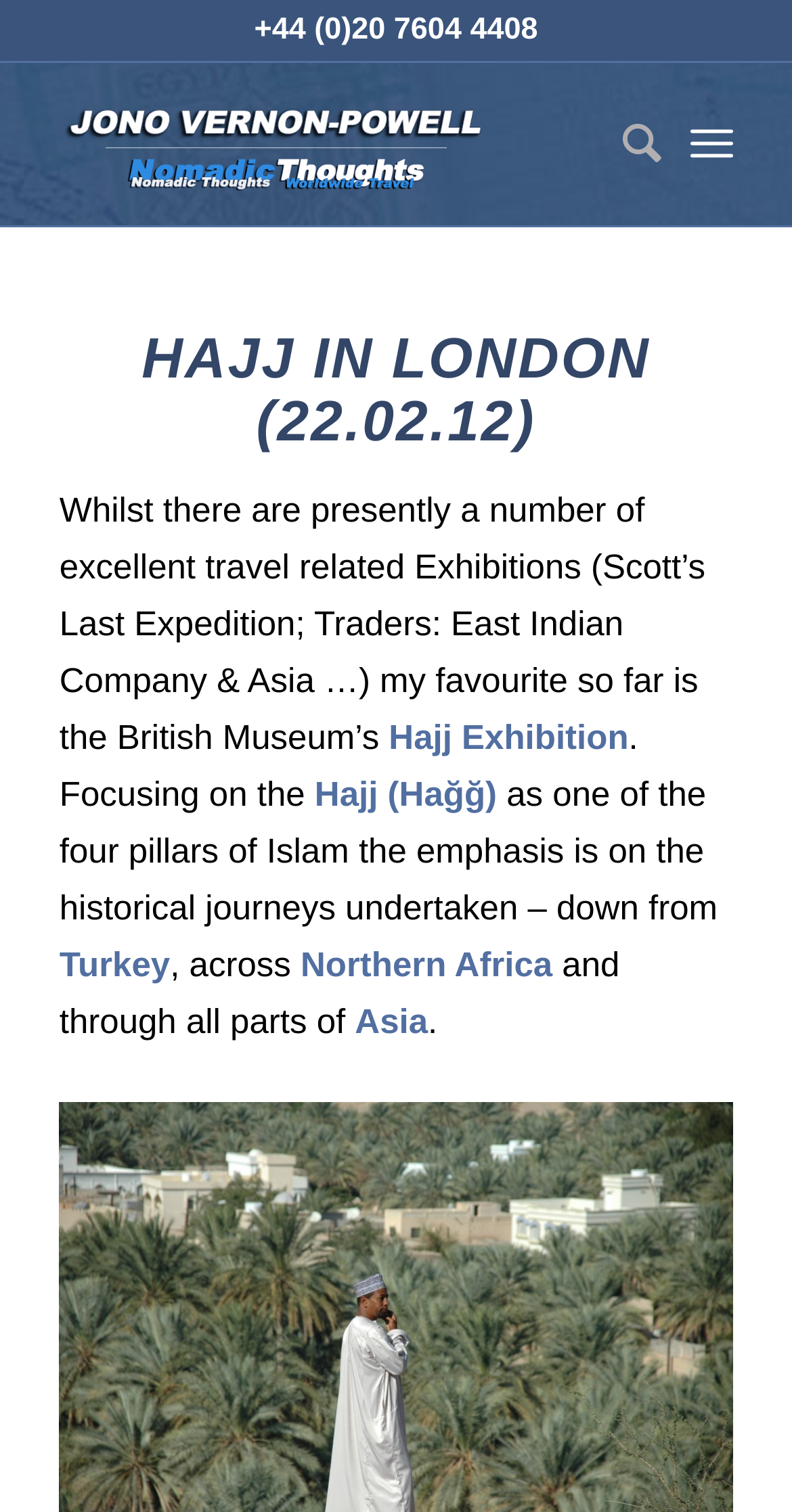What is the phone number on the webpage?
From the screenshot, supply a one-word or short-phrase answer.

+44 (0)20 7604 4408